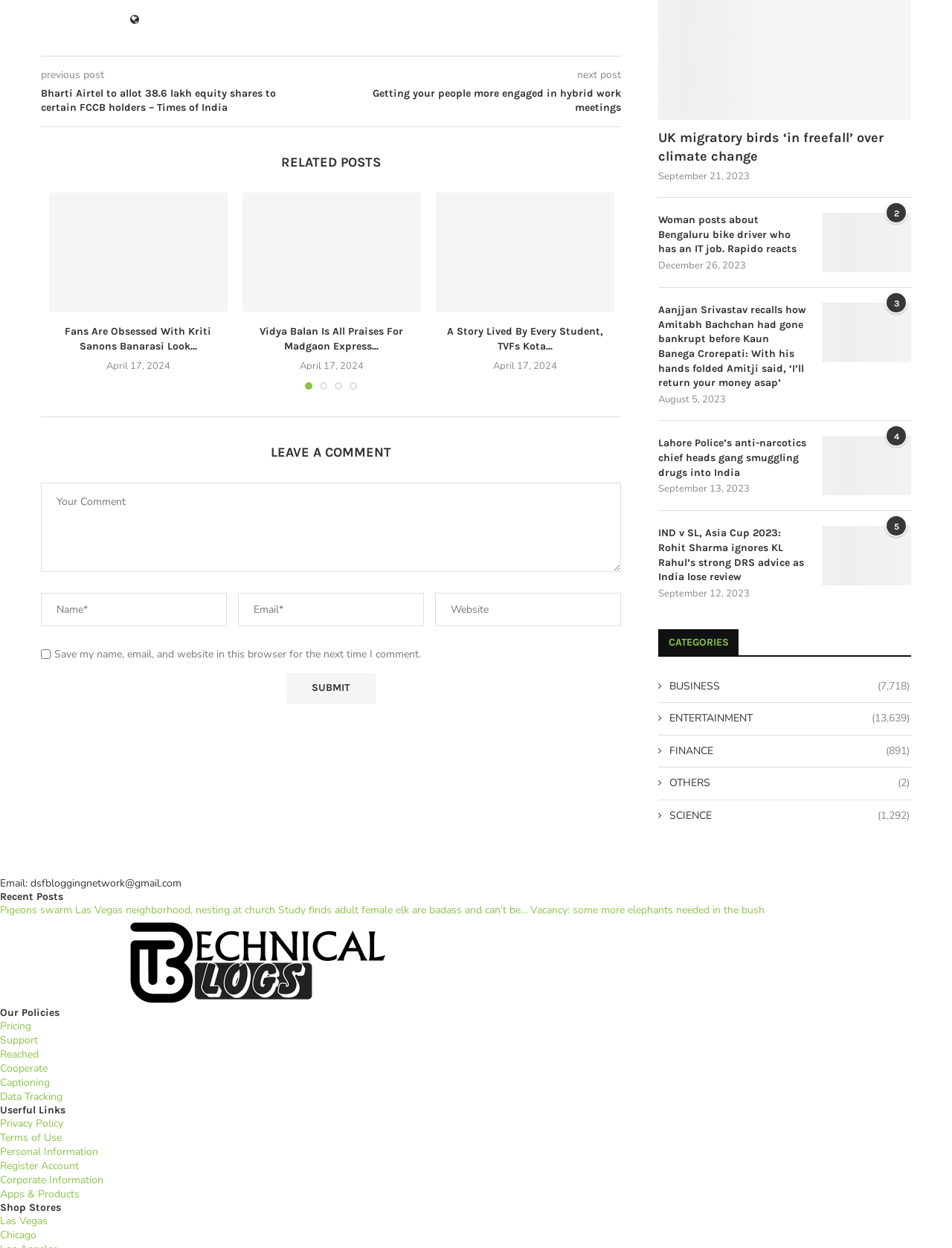What is the function of the 'previous post' and 'next post' links?
Please look at the screenshot and answer using one word or phrase.

To navigate between posts